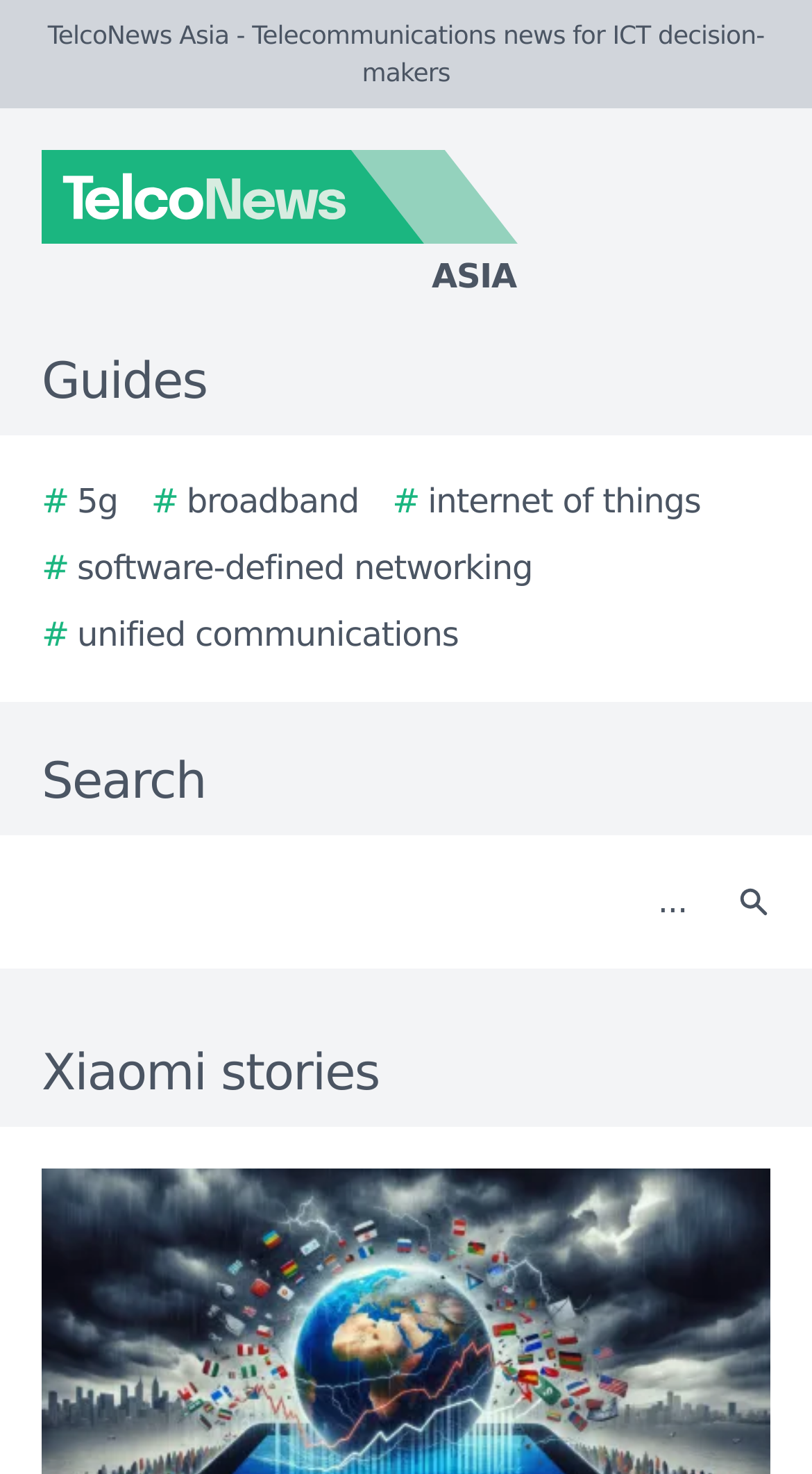Use the information in the screenshot to answer the question comprehensively: What is the name of the website?

The name of the website can be found at the top of the webpage, where it says 'TelcoNews Asia - Telecommunications news for ICT decision-makers'.